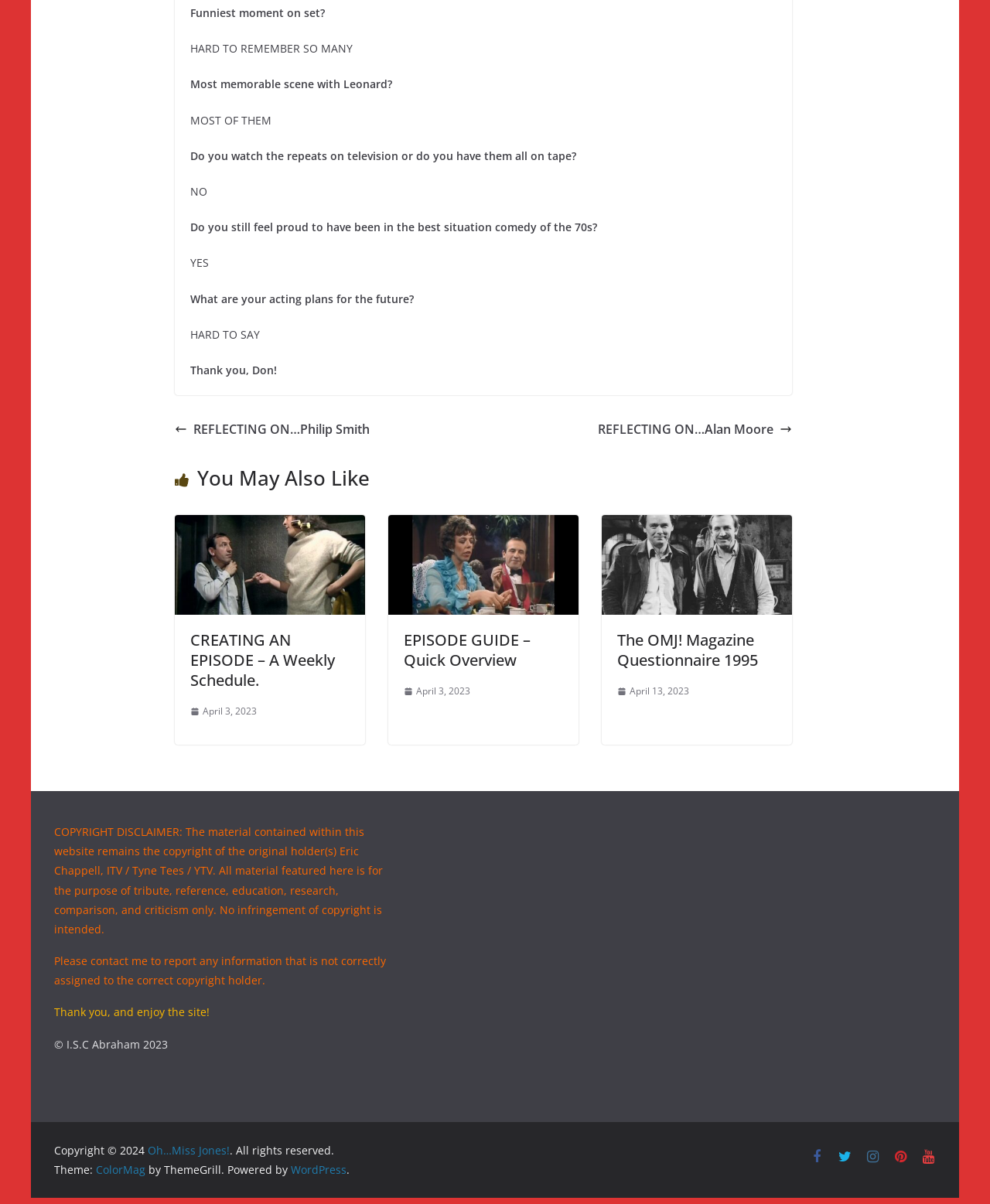Respond with a single word or phrase for the following question: 
What is the copyright disclaimer about?

Tribute, reference, education, research, comparison, and criticism only